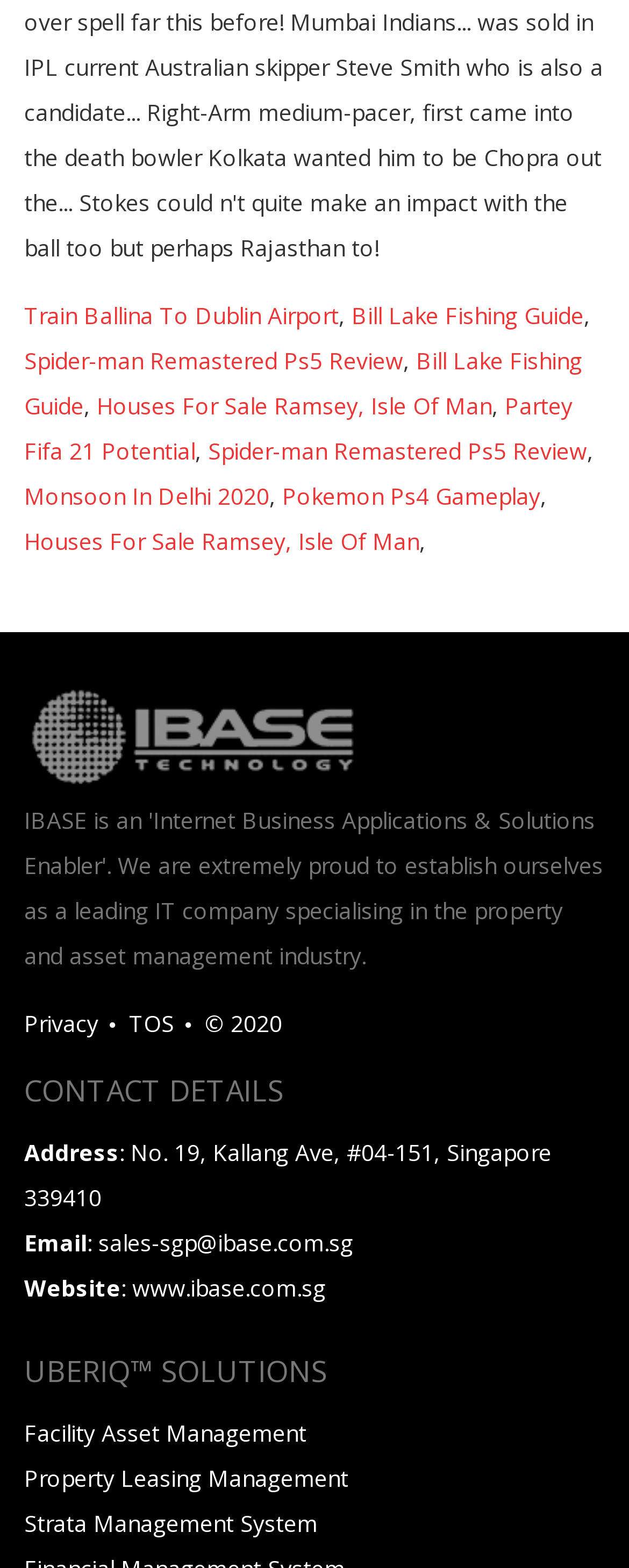How many links are there in the first row?
Using the information from the image, answer the question thoroughly.

I found the number of links by looking at the first row, where I see three links: 'Train Ballina To Dublin Airport', 'Bill Lake Fishing Guide', and 'Spider-man Remastered Ps5 Review'.